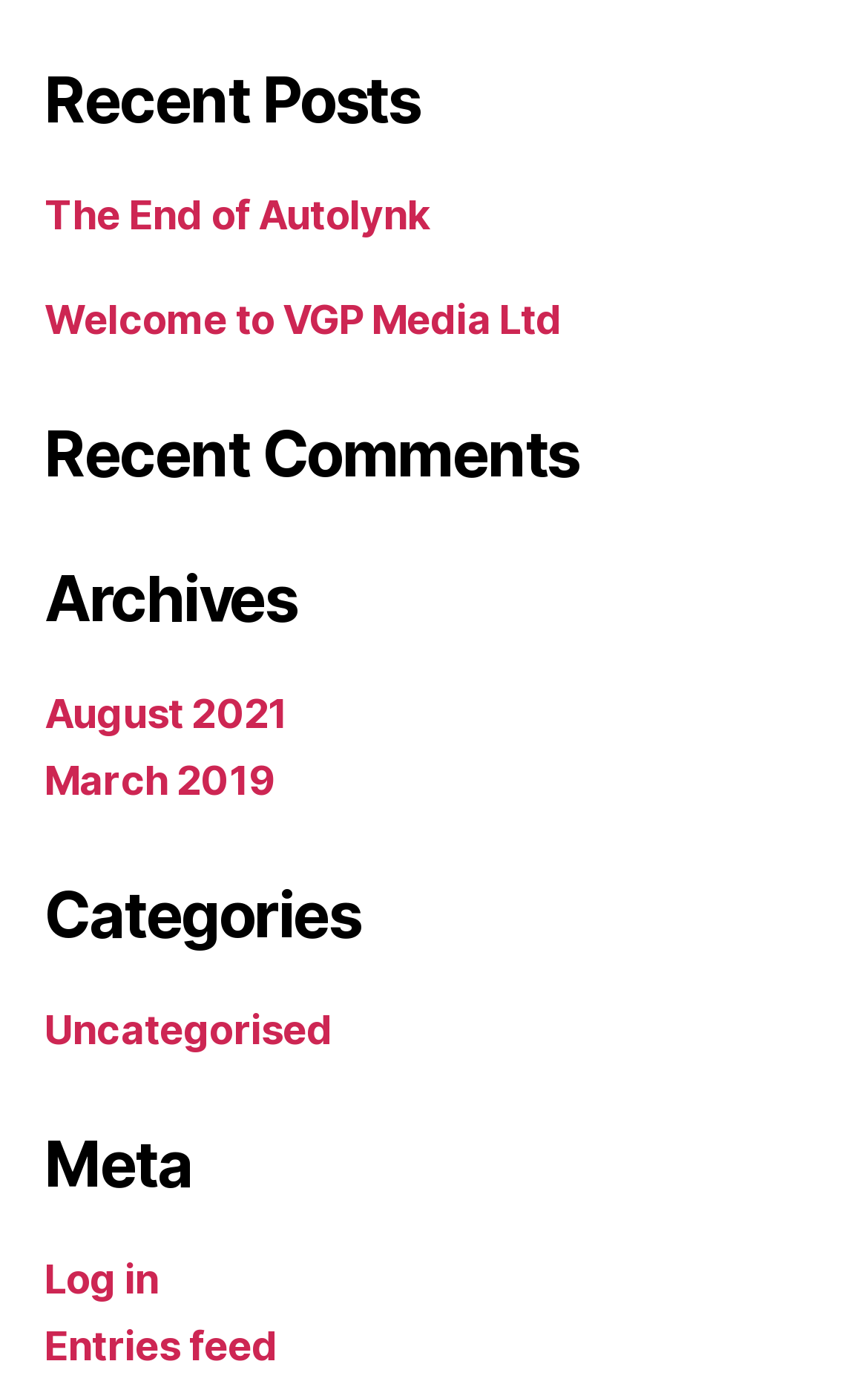Please give a succinct answer using a single word or phrase:
How many recent comments are listed?

None